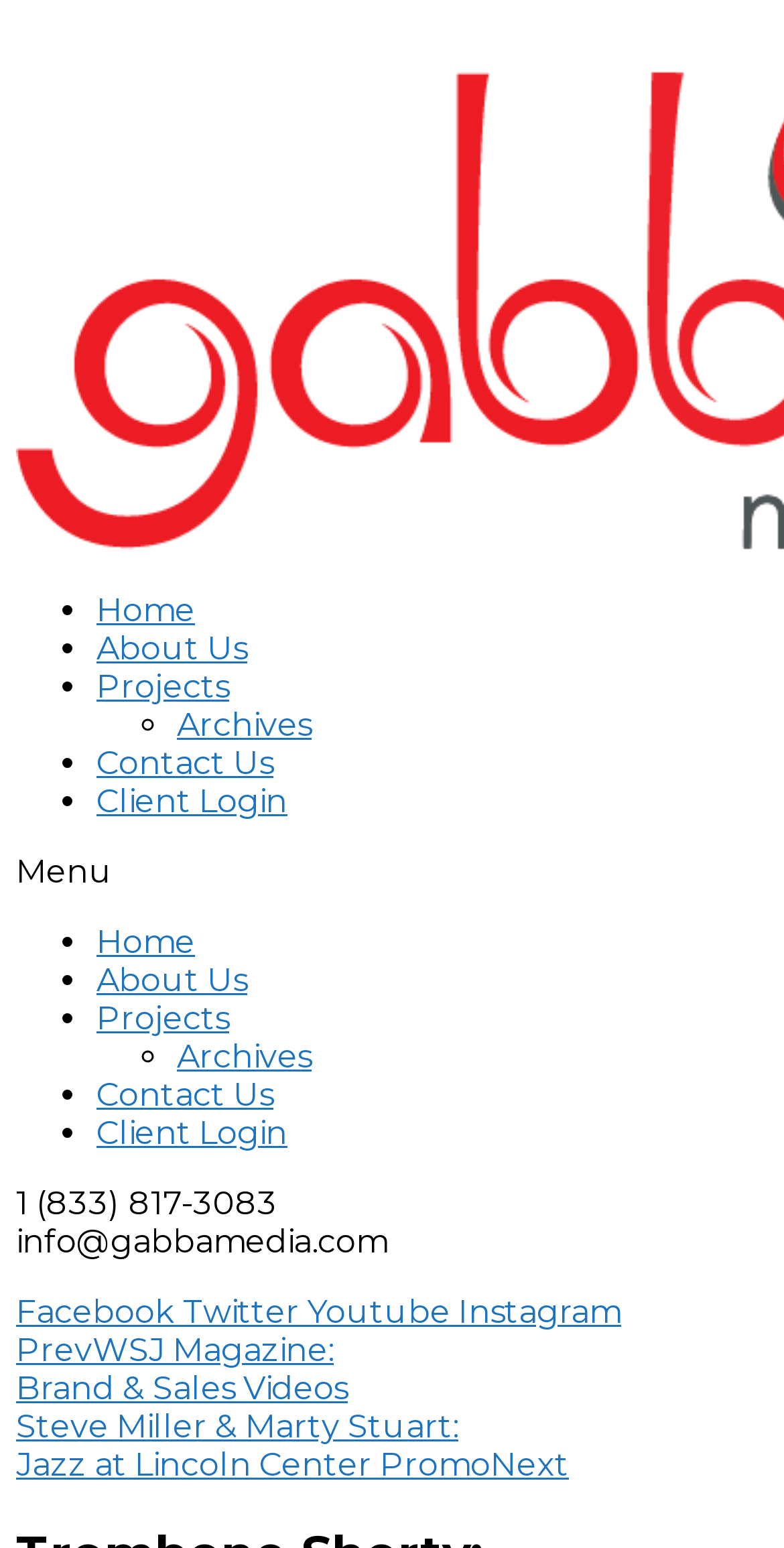How many menu items are there?
Please elaborate on the answer to the question with detailed information.

I counted the number of menu items by looking at the list of links and list markers. There are 6 menu items: 'Home', 'About Us', 'Projects', 'Archives', 'Contact Us', and 'Client Login'.